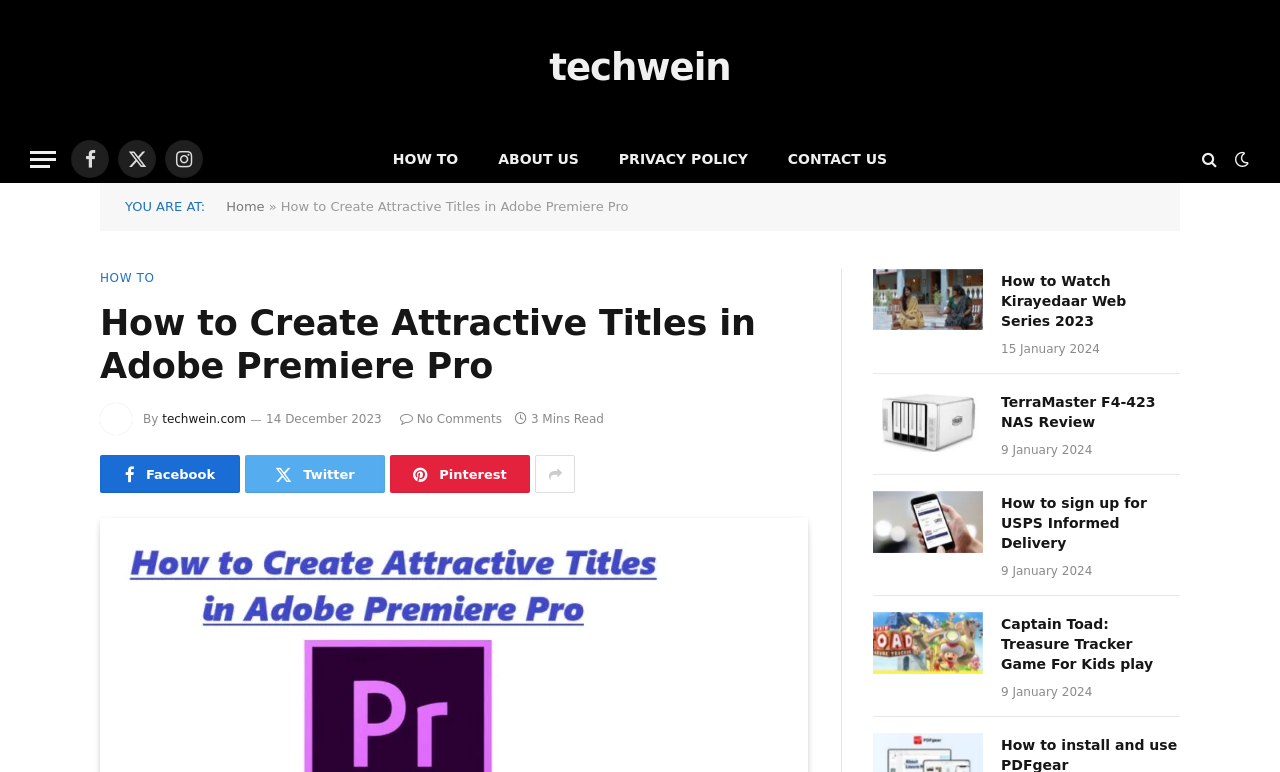Extract the main heading from the webpage content.

How to Create Attractive Titles in Adobe Premiere Pro